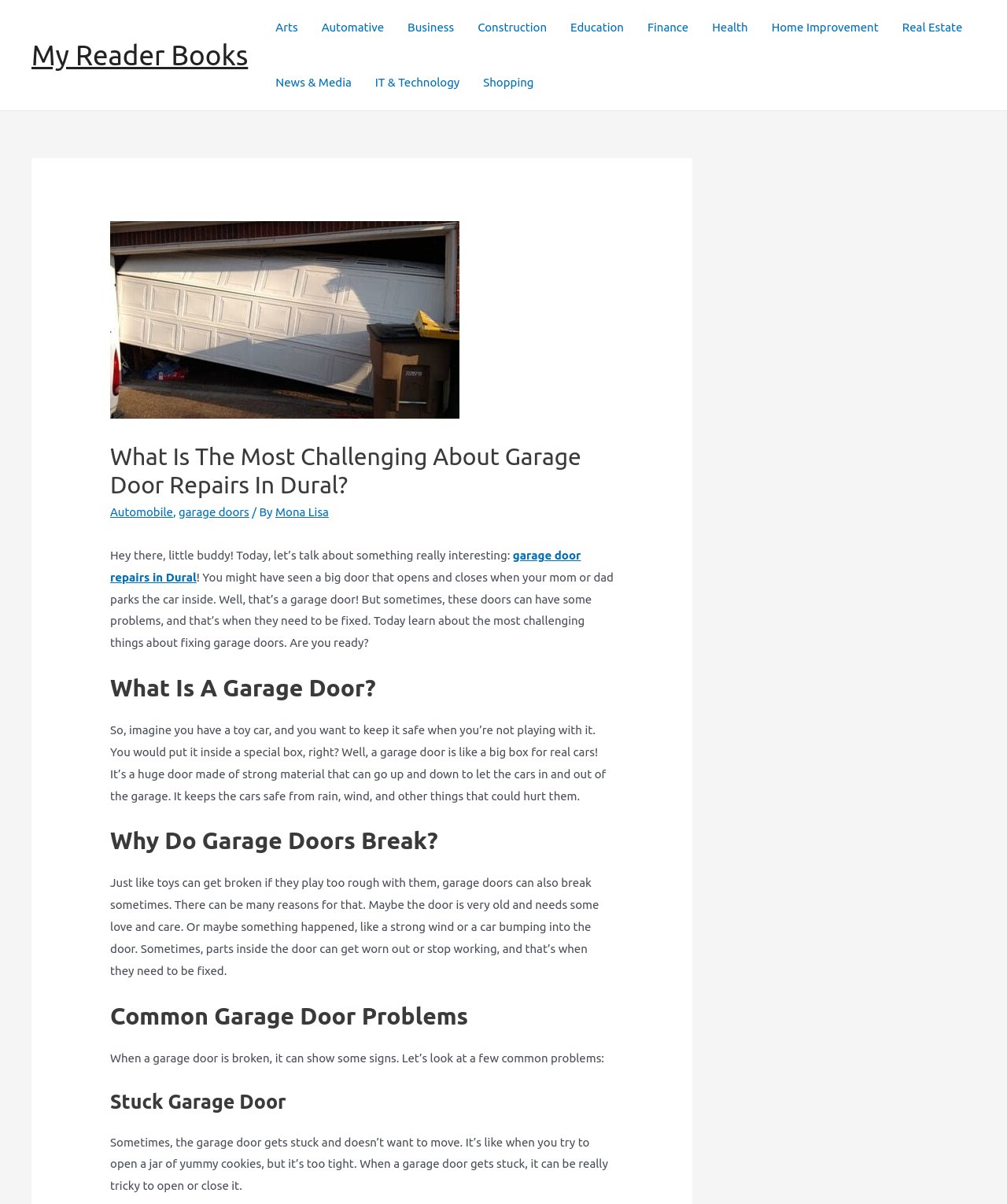What is a garage door compared to?
Please use the image to provide a one-word or short phrase answer.

A big box for real cars